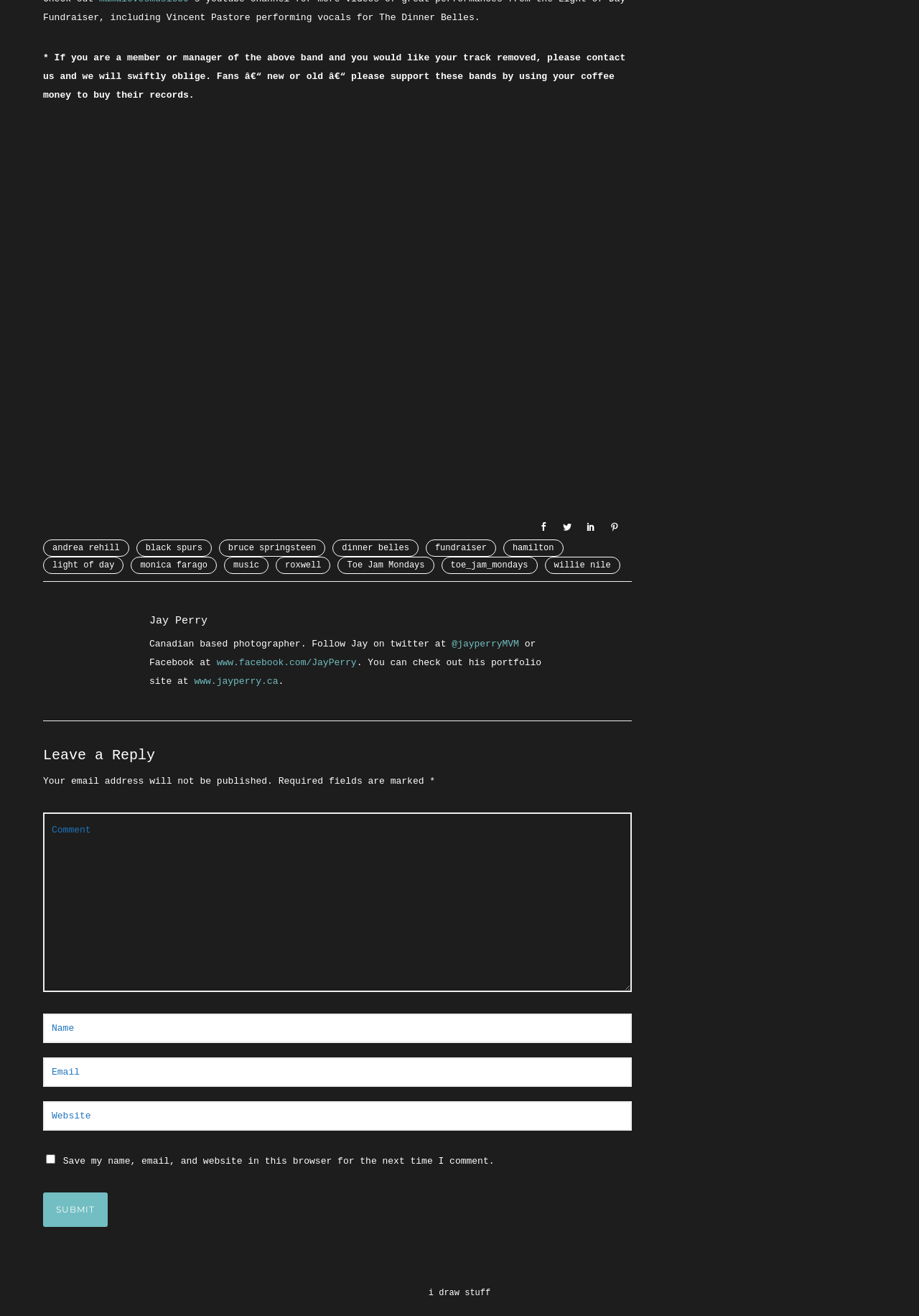What is the purpose of the webpage?
Provide a thorough and detailed answer to the question.

The webpage appears to be showcasing the work of a photographer, Jay Perry, with links to his social media profiles and portfolio site, suggesting that the purpose of the webpage is to display his photography work.